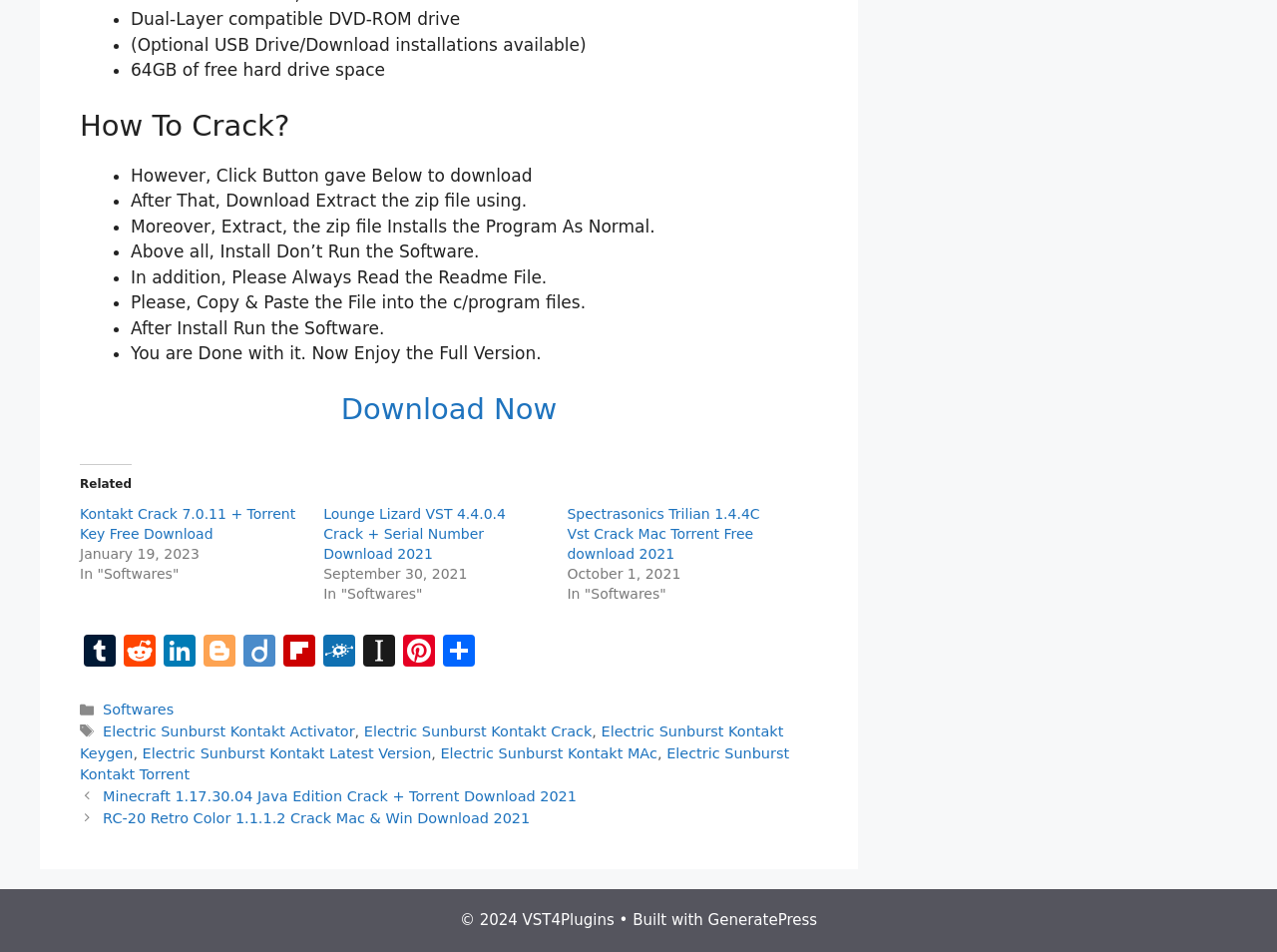Please identify the bounding box coordinates for the region that you need to click to follow this instruction: "Click Download Now".

[0.267, 0.412, 0.436, 0.448]